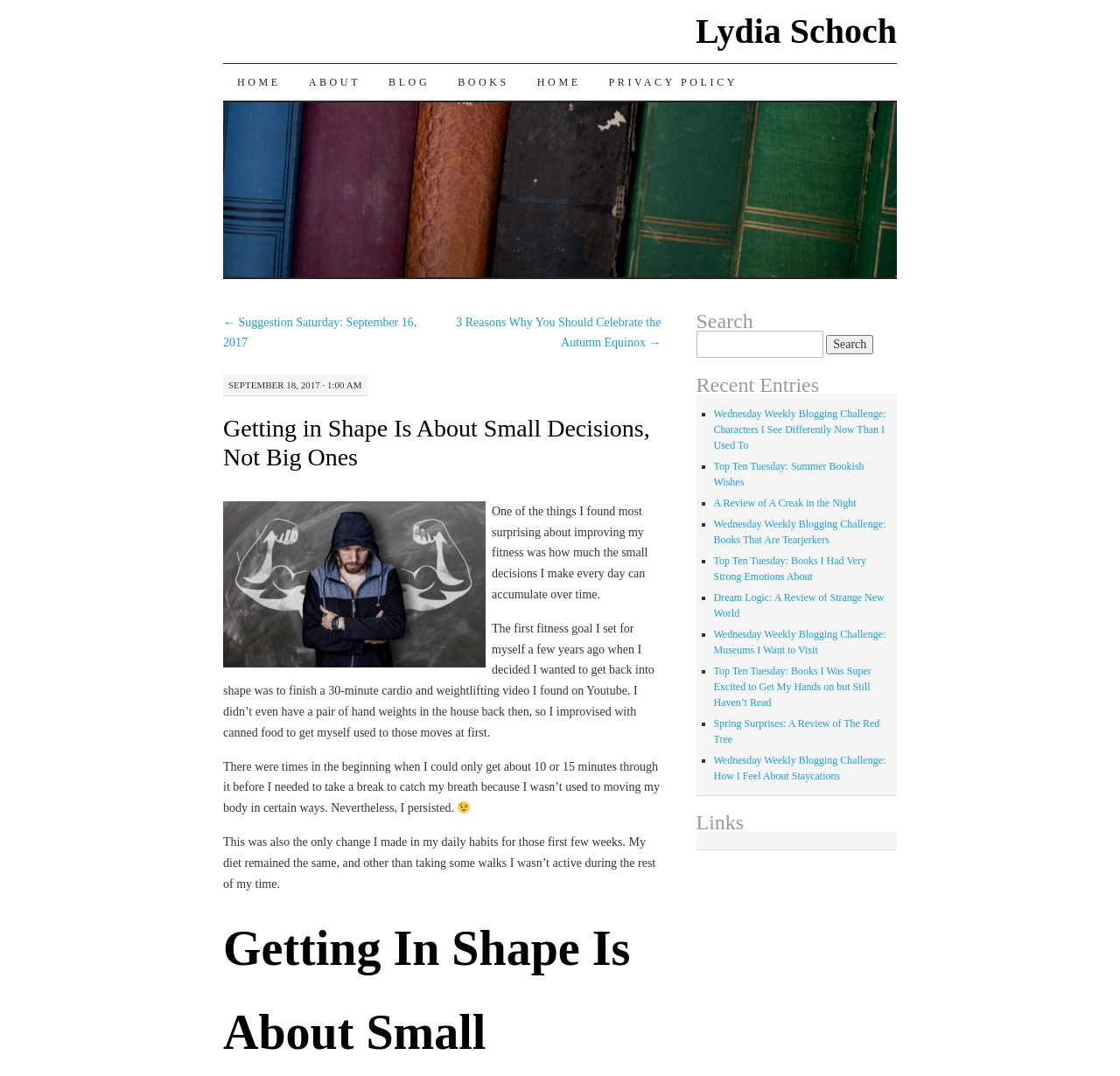Provide the bounding box coordinates for the area that should be clicked to complete the instruction: "Click on the 'HOME' link".

[0.199, 0.059, 0.263, 0.093]